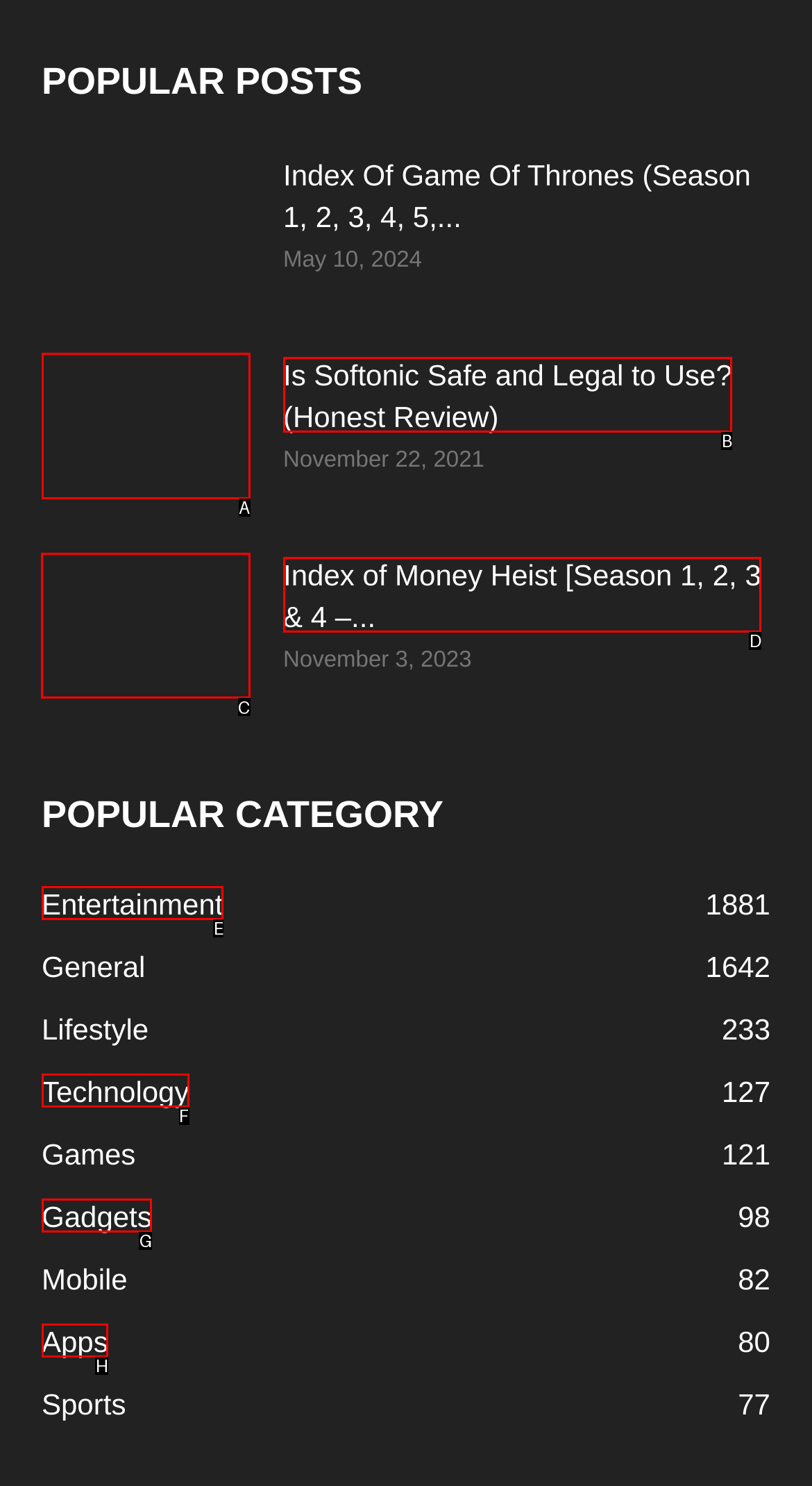Tell me the correct option to click for this task: Open Index of Money Heist
Write down the option's letter from the given choices.

C